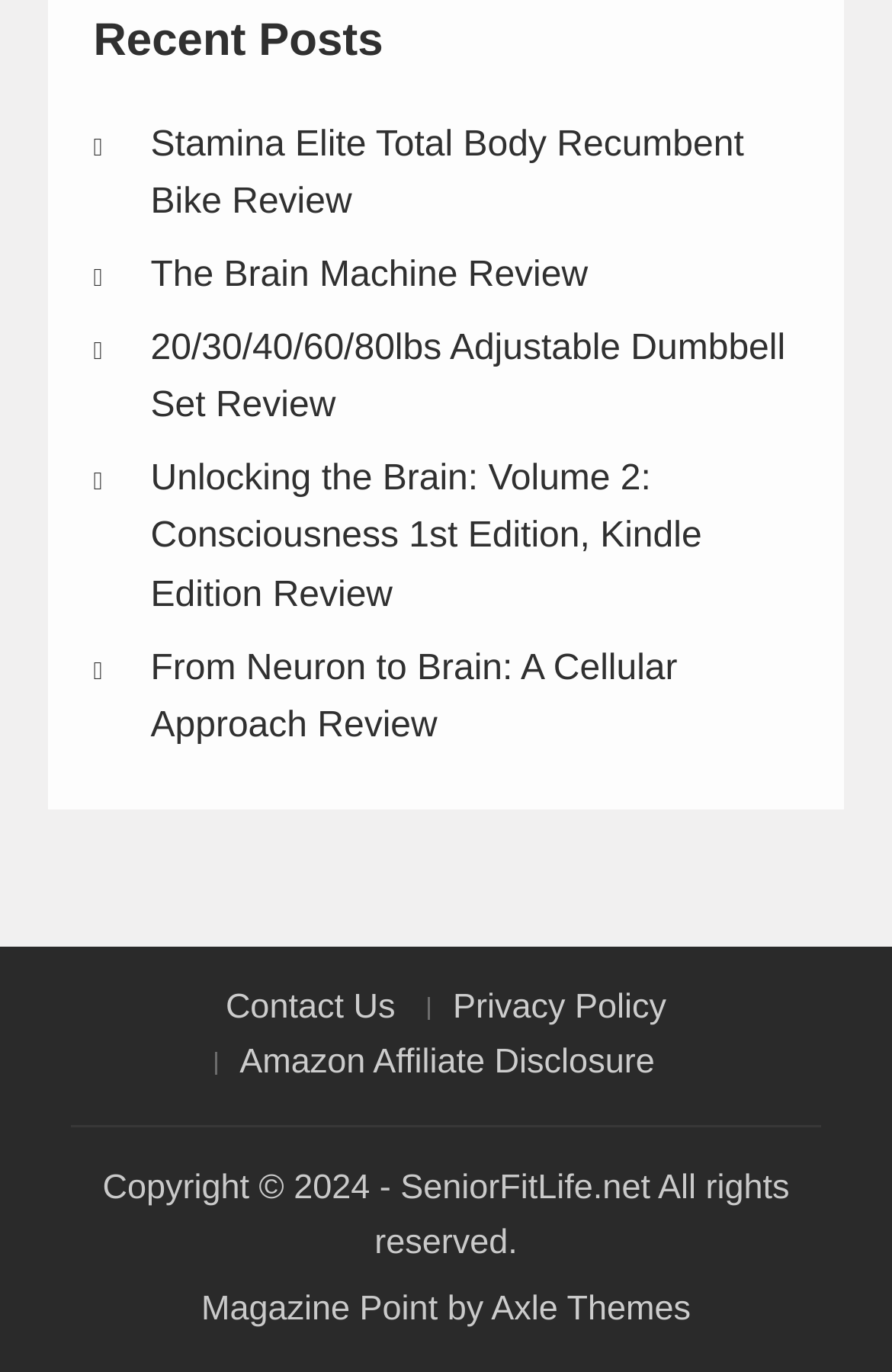Please identify the coordinates of the bounding box that should be clicked to fulfill this instruction: "check privacy policy".

[0.479, 0.726, 0.773, 0.743]